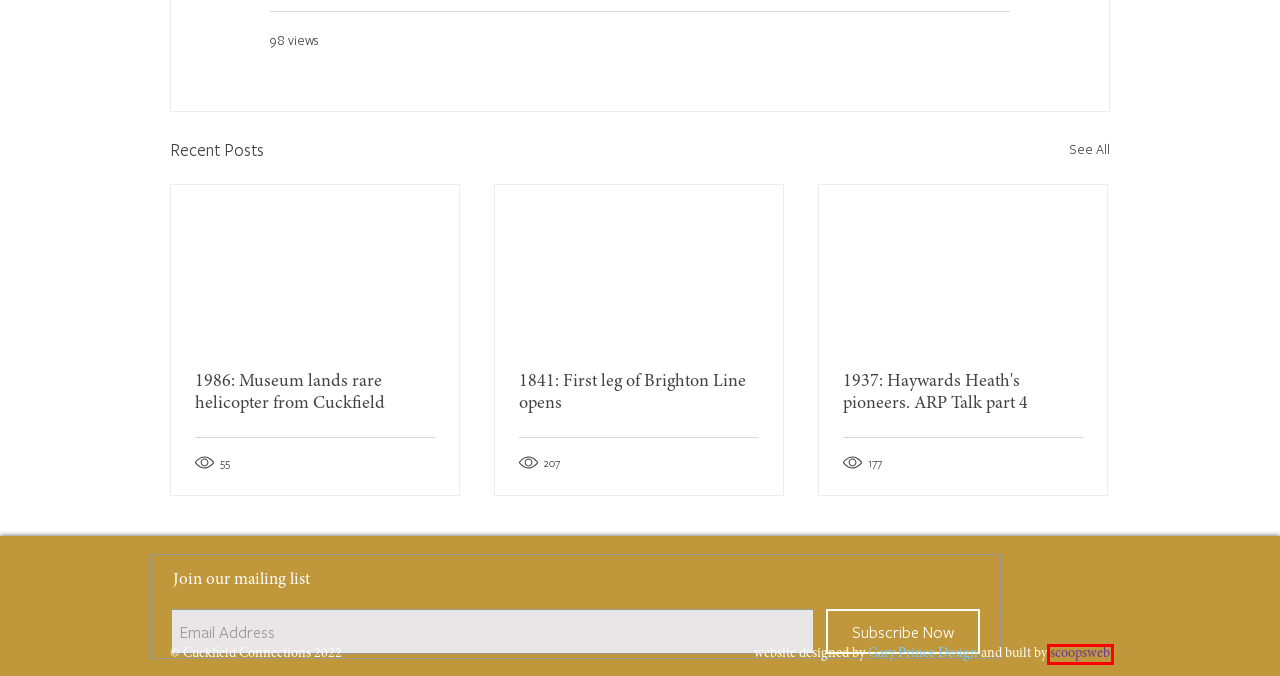A screenshot of a webpage is provided, featuring a red bounding box around a specific UI element. Identify the webpage description that most accurately reflects the new webpage after interacting with the selected element. Here are the candidates:
A. Graphic Design | Haywards Heath | Gary Prince Design
B. 1841: First leg of Brighton Line opens
C. Cuckfield Connections
D. Affordable Website Design in Lewes - Scoopsweb
E. About | cuckfieldconnections
F. Contact Cuckfield Connections
G. 1937: Haywards Heath's pioneers. ARP Talk part 4
H. 1986: Museum lands rare helicopter from Cuckfield

D